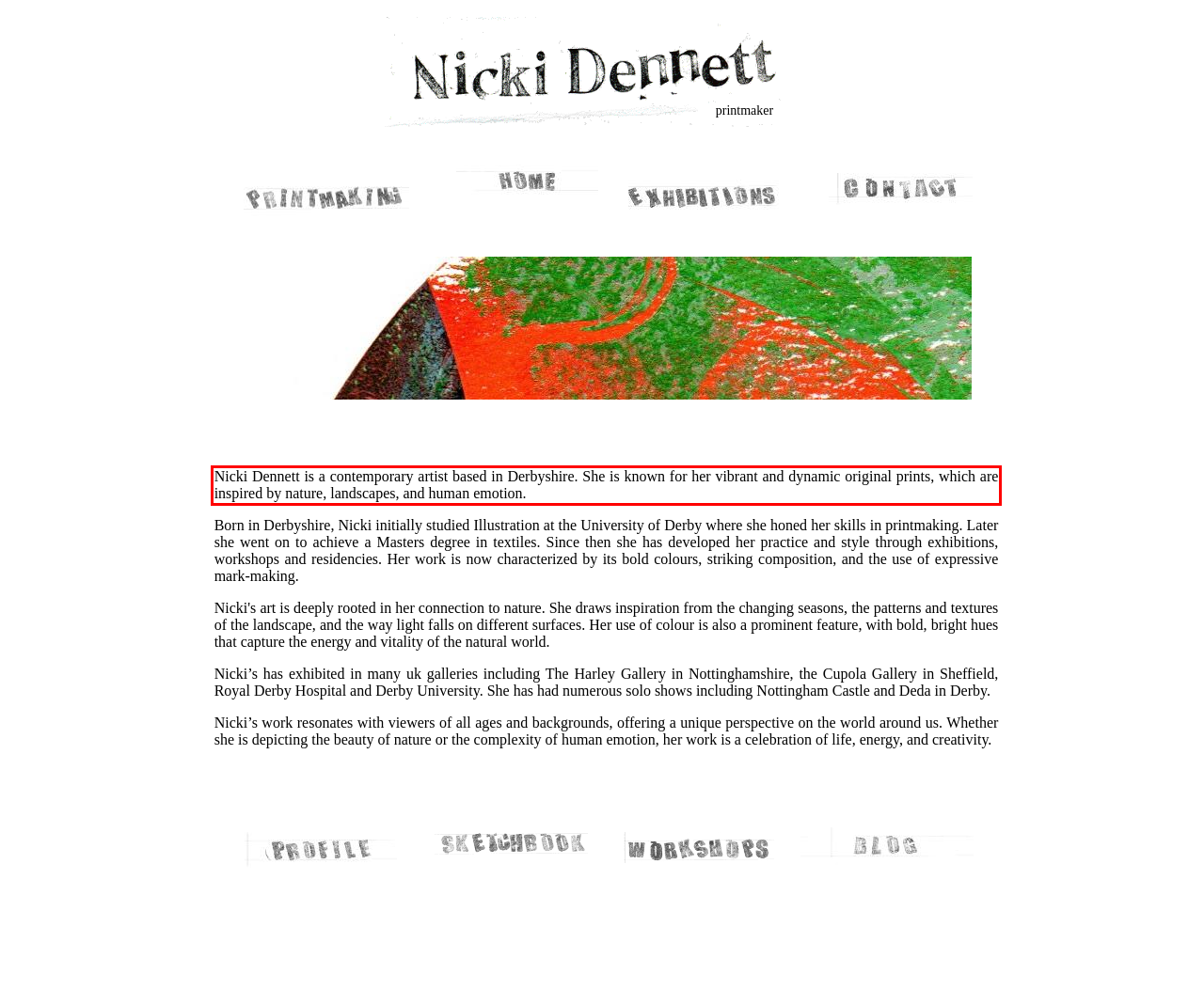Analyze the screenshot of the webpage and extract the text from the UI element that is inside the red bounding box.

Nicki Dennett is a contemporary artist based in Derbyshire. She is known for her vibrant and dynamic original prints, which are inspired by nature, landscapes, and human emotion.